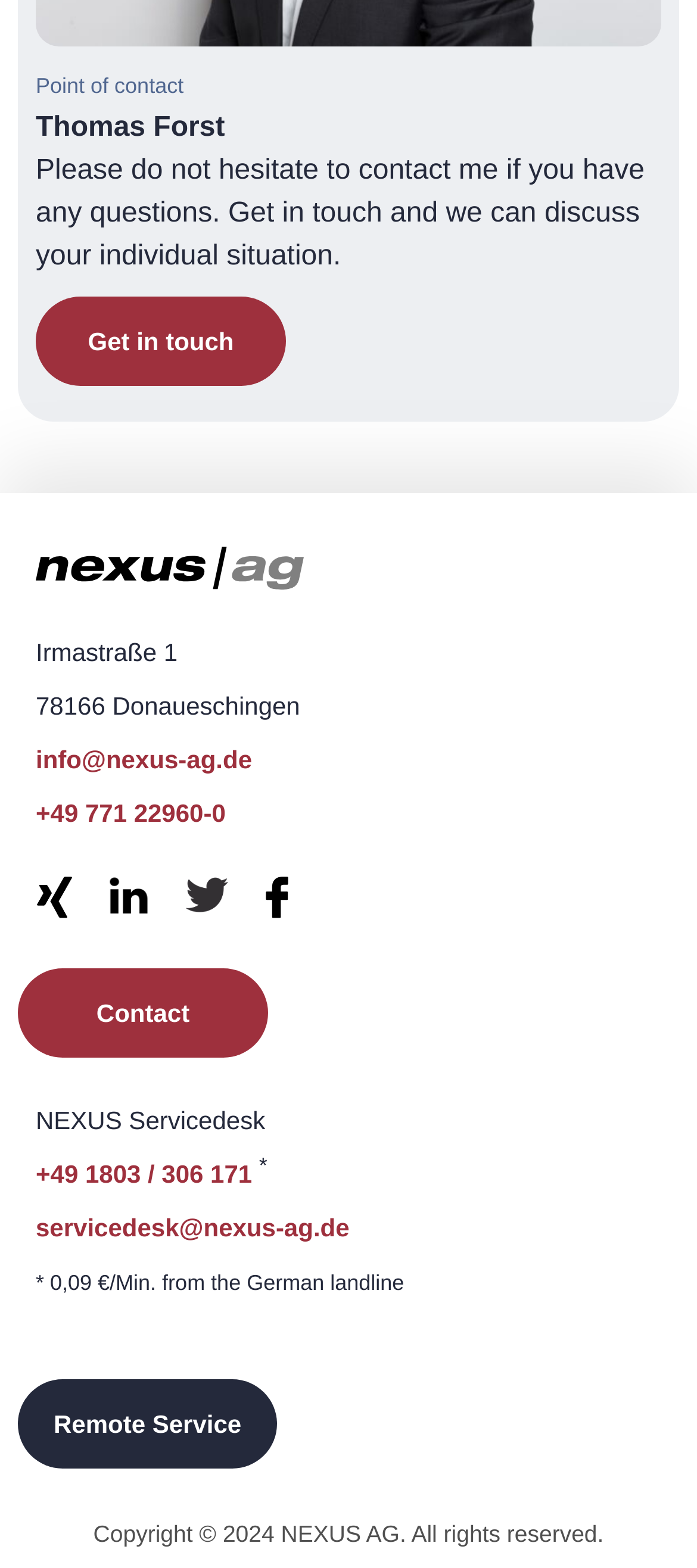Please specify the bounding box coordinates of the area that should be clicked to accomplish the following instruction: "Get in touch". The coordinates should consist of four float numbers between 0 and 1, i.e., [left, top, right, bottom].

[0.051, 0.19, 0.41, 0.246]